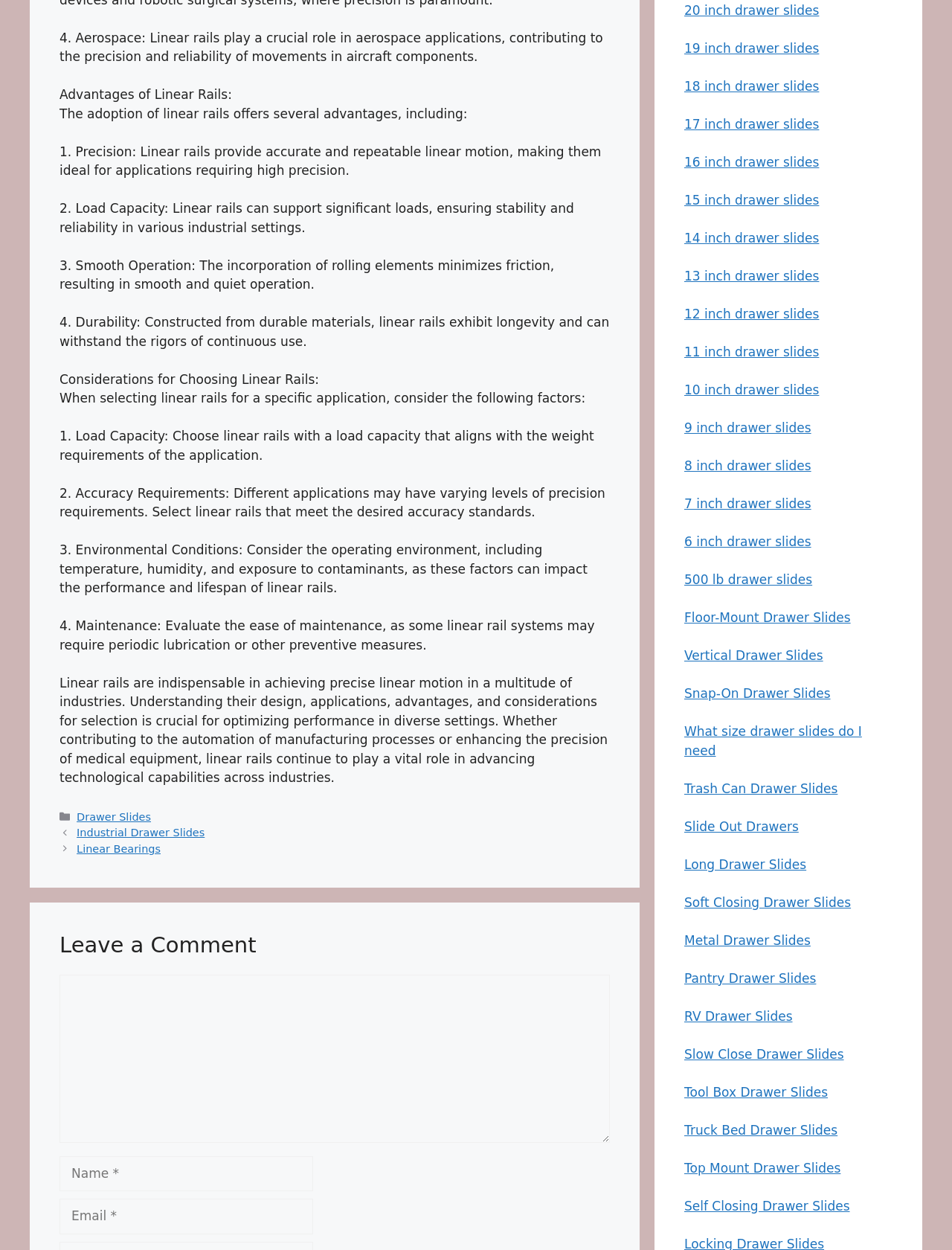Kindly provide the bounding box coordinates of the section you need to click on to fulfill the given instruction: "Click on the '20 inch drawer slides' link".

[0.719, 0.002, 0.86, 0.014]